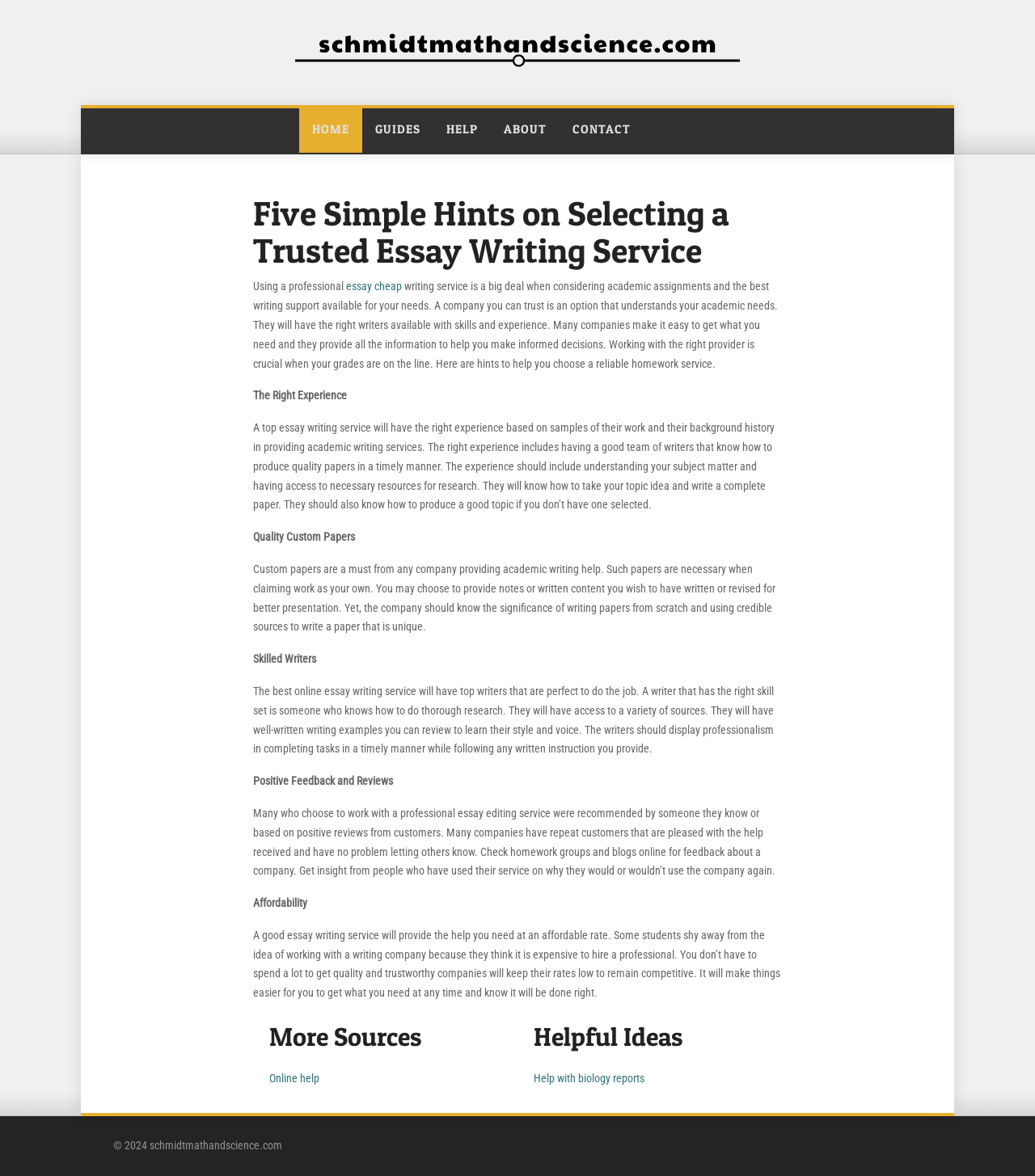From the webpage screenshot, predict the bounding box coordinates (top-left x, top-left y, bottom-right x, bottom-right y) for the UI element described here: schmidtmathandscience.com

[0.094, 0.027, 0.906, 0.059]